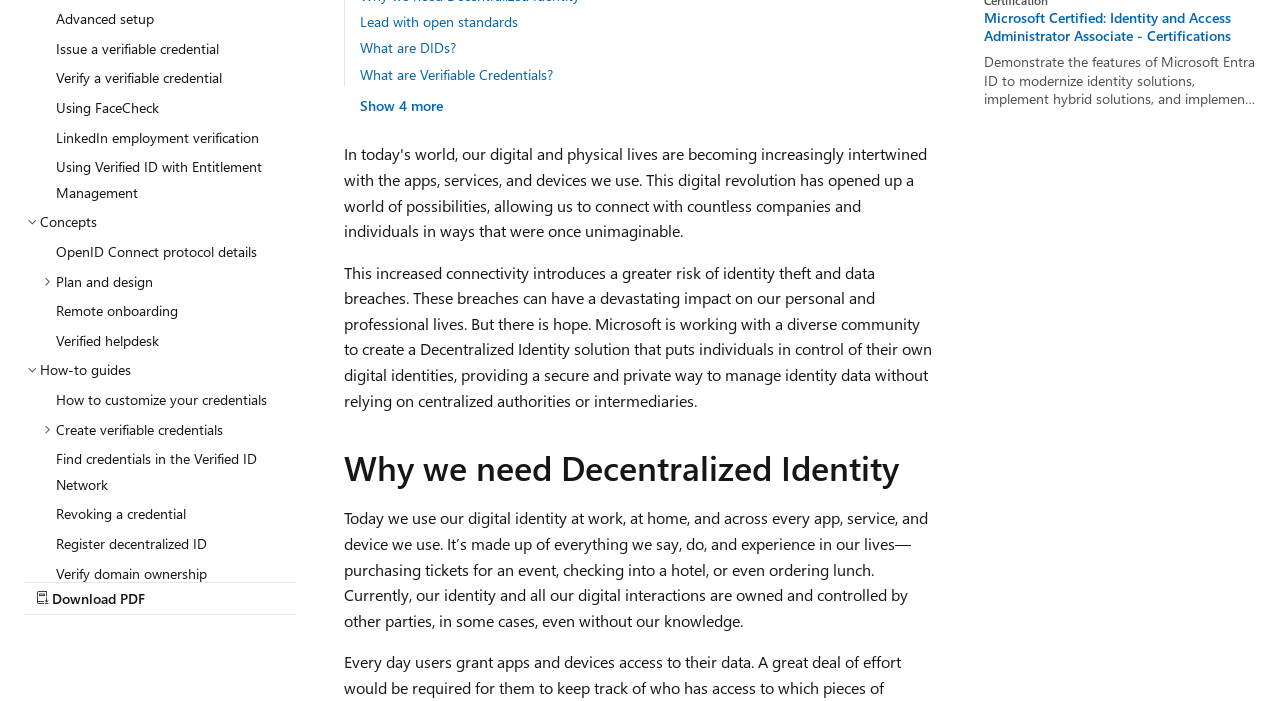Using the provided element description, identify the bounding box coordinates as (top-left x, top-left y, bottom-right x, bottom-right y). Ensure all values are between 0 and 1. Description: Rotate signing keys

[0.031, 0.839, 0.231, 0.881]